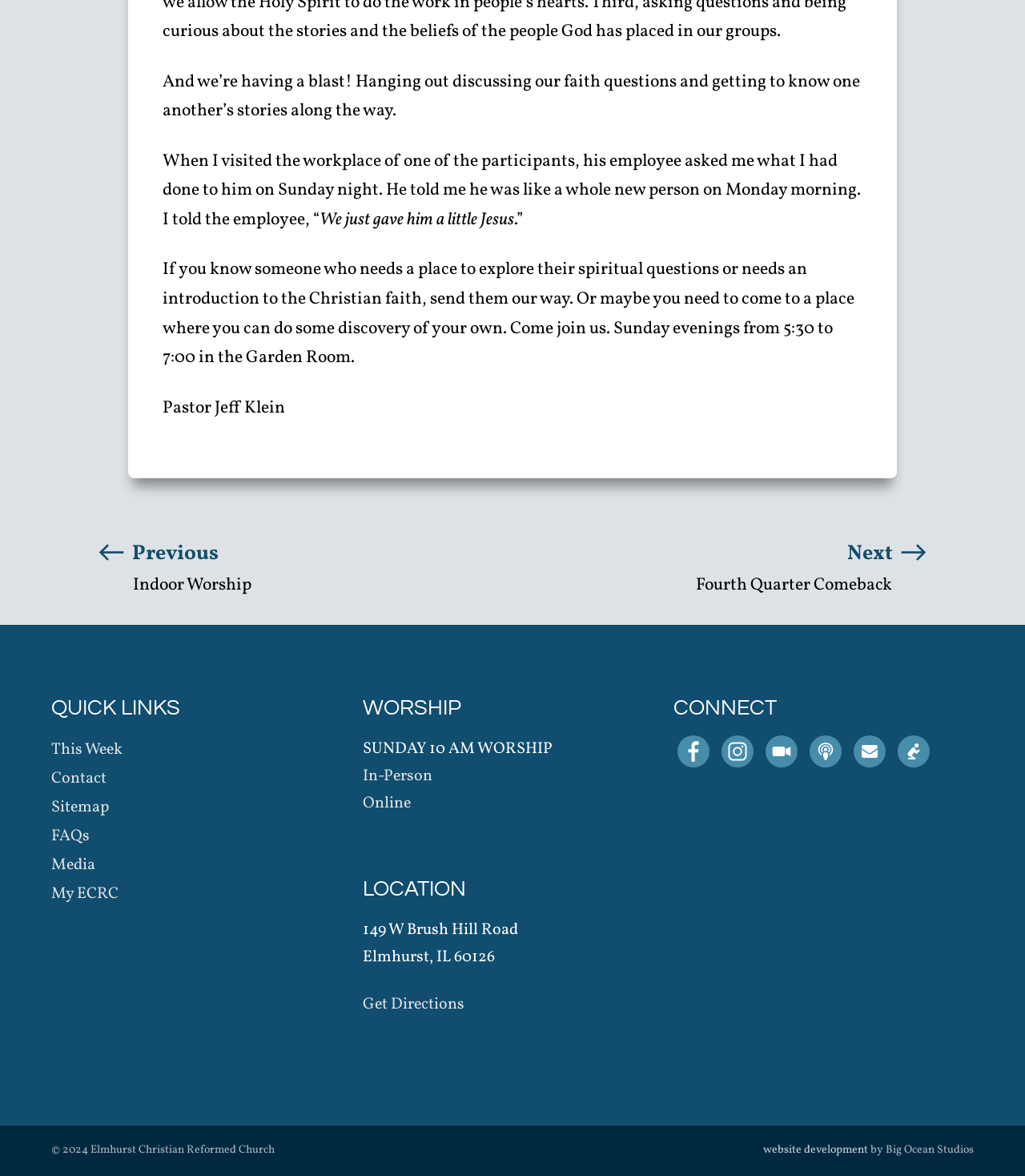Determine the bounding box coordinates of the element that should be clicked to execute the following command: "Click Next".

[0.679, 0.456, 0.906, 0.486]